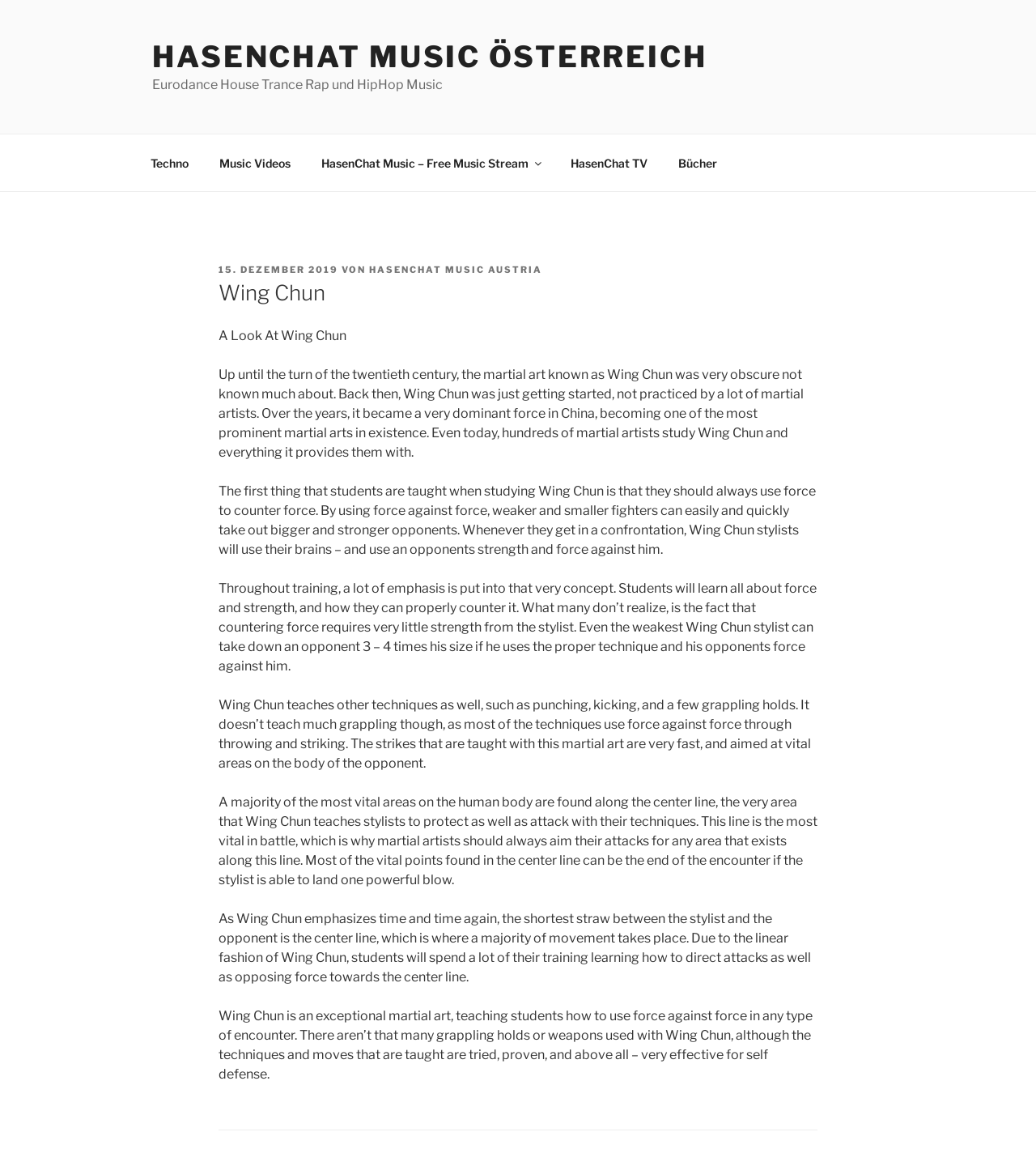Answer the following query concisely with a single word or phrase:
What is unique about Wing Chun compared to other martial arts?

Linear fashion